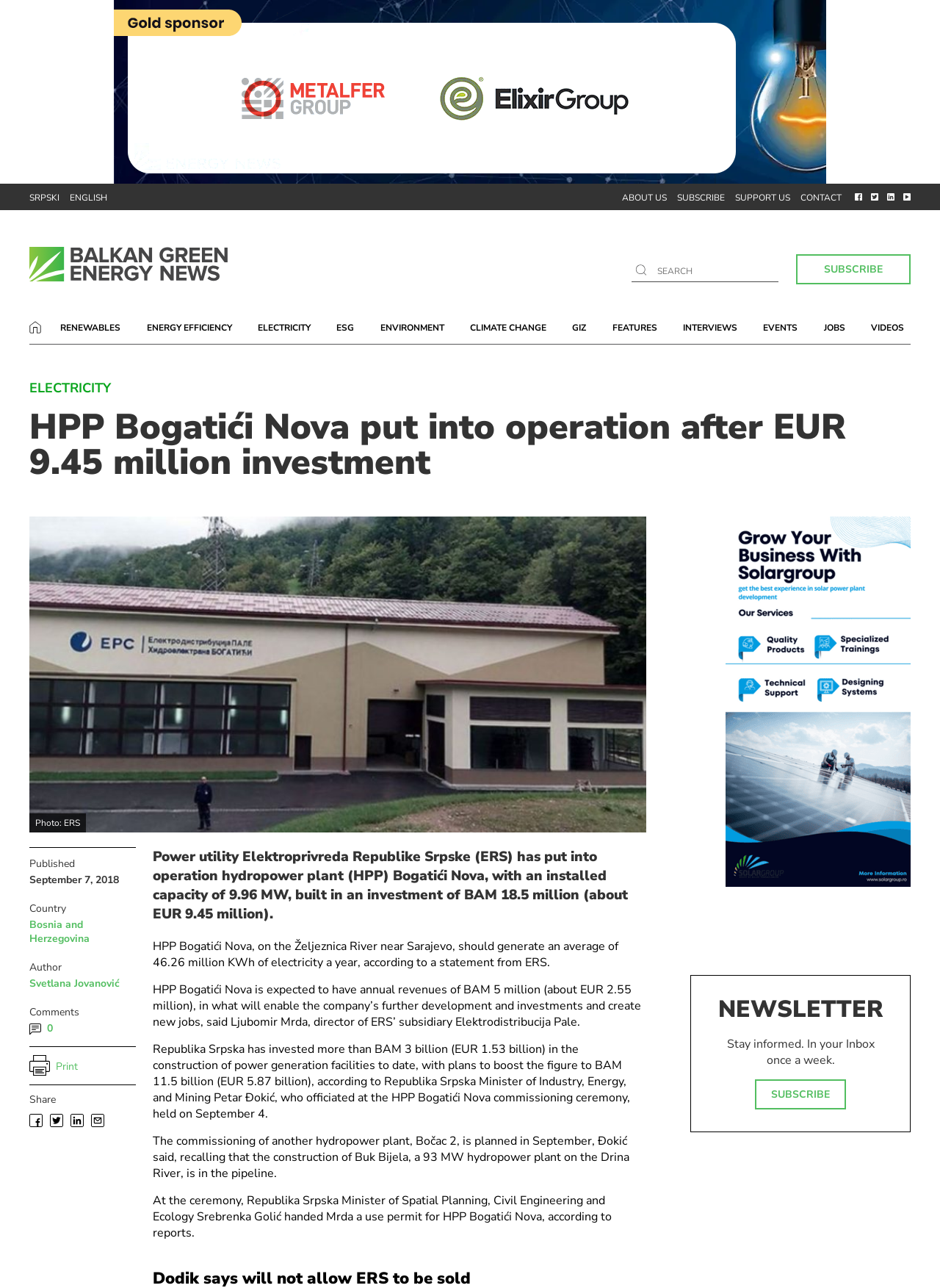Who is the author of the article? Based on the image, give a response in one word or a short phrase.

Svetlana Jovanović